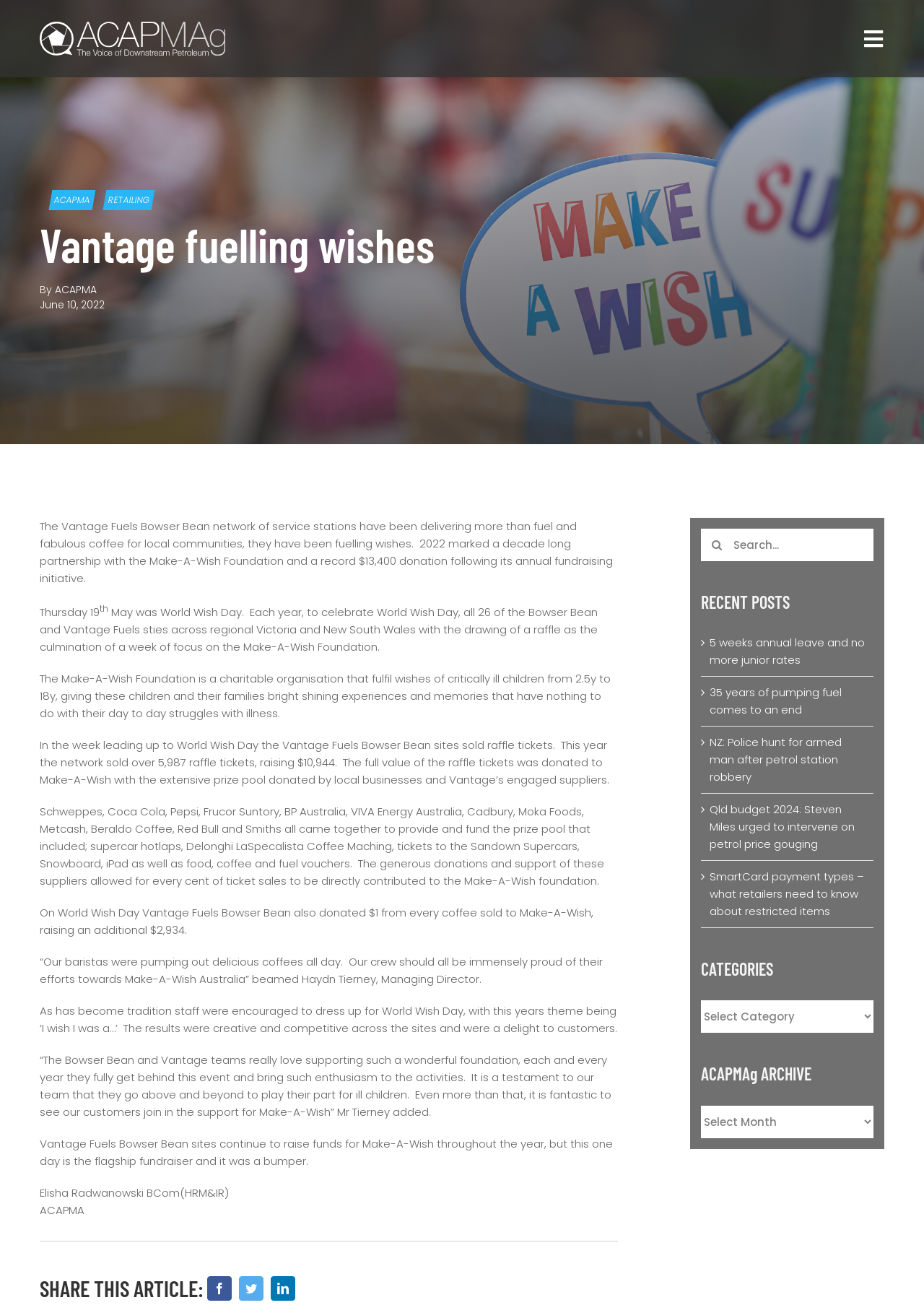Determine the bounding box coordinates for the clickable element required to fulfill the instruction: "Visit ACAPMA website". Provide the coordinates as four float numbers between 0 and 1, i.e., [left, top, right, bottom].

[0.0, 0.172, 1.0, 0.202]